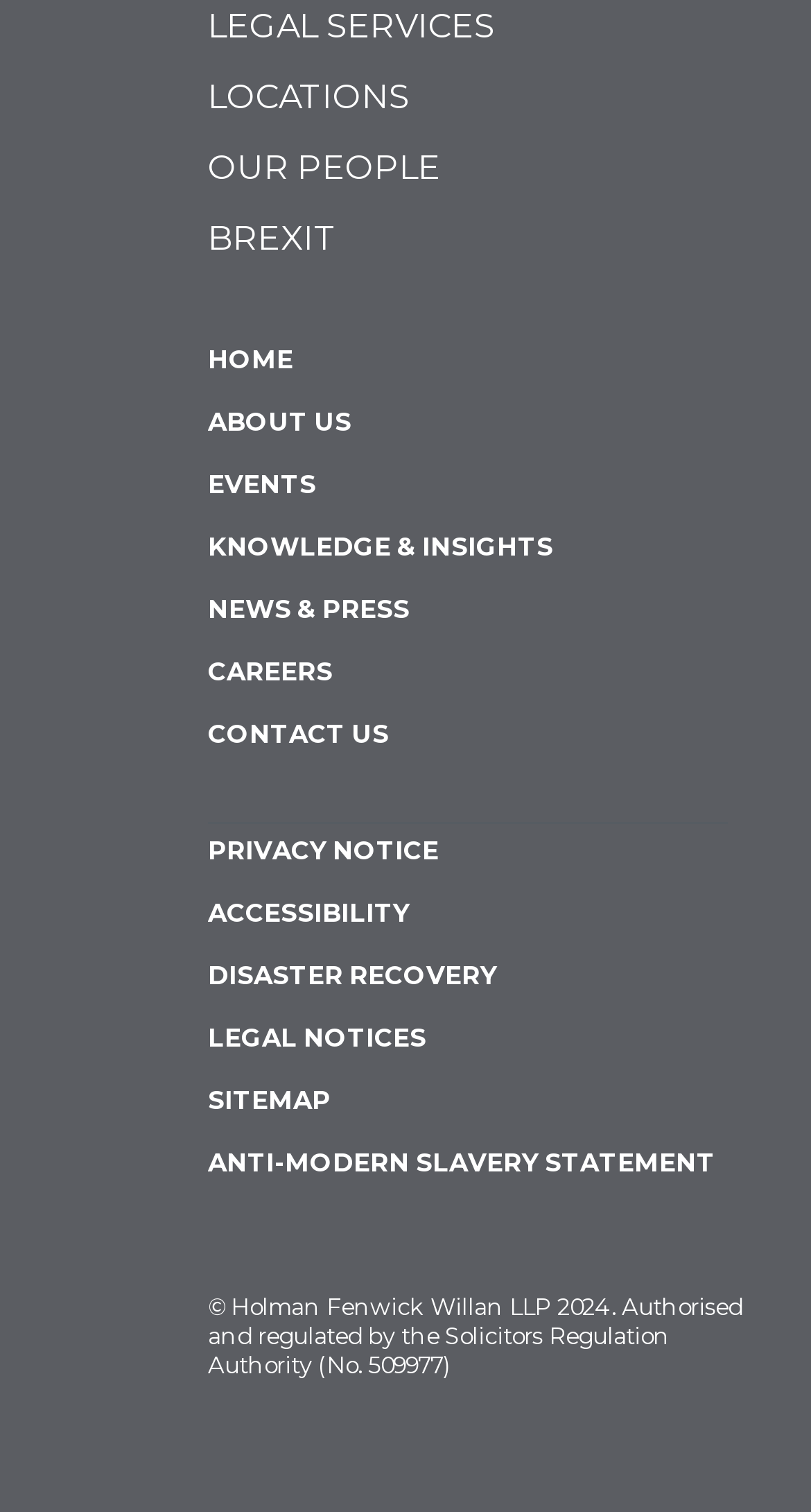What is the last link in the main menu?
Please give a detailed and elaborate answer to the question.

I looked at the list of links in the main menu and found that the last one is 'SITEMAP'.